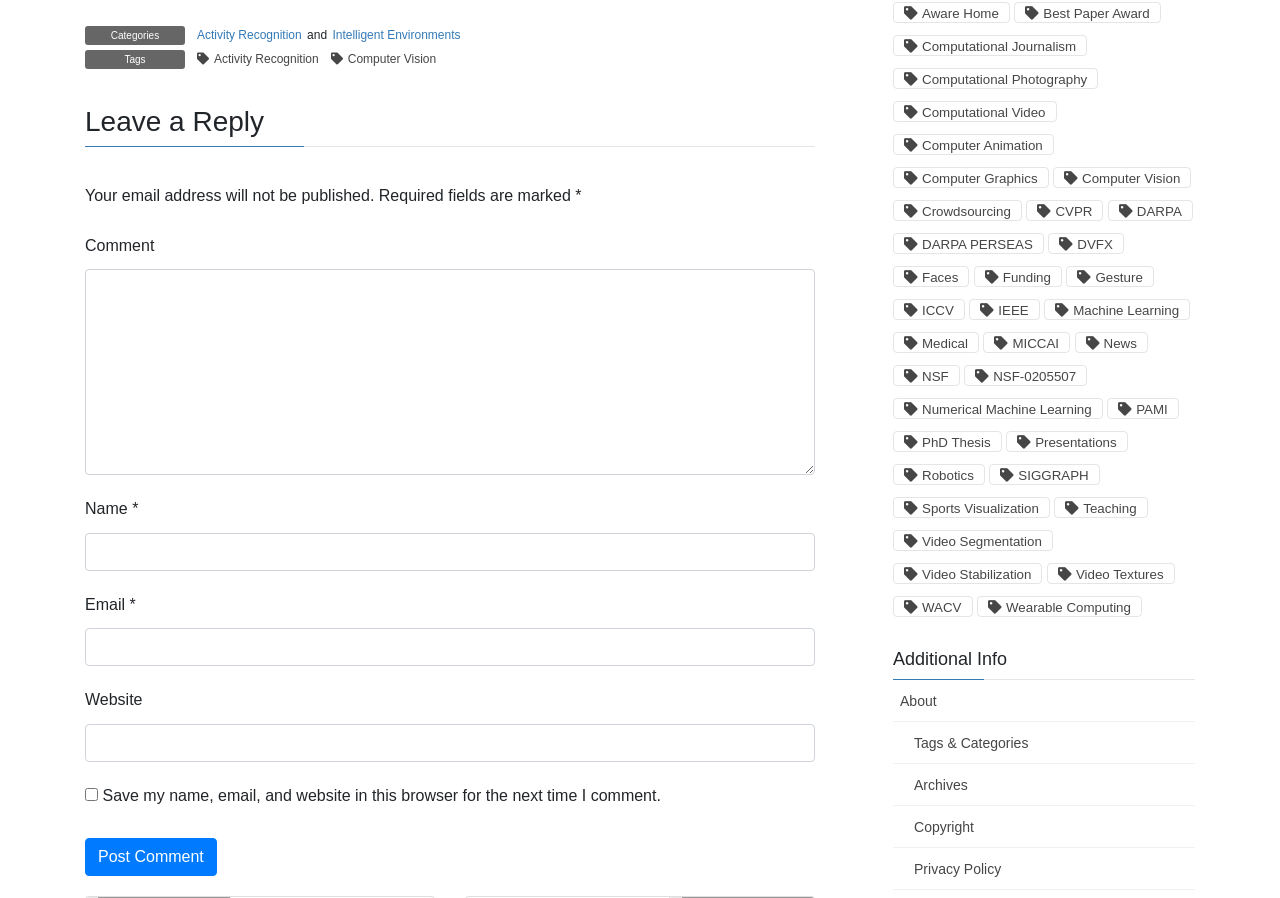Locate the bounding box coordinates of the clickable area to execute the instruction: "Enter a comment in the text box". Provide the coordinates as four float numbers between 0 and 1, represented as [left, top, right, bottom].

[0.066, 0.3, 0.637, 0.529]